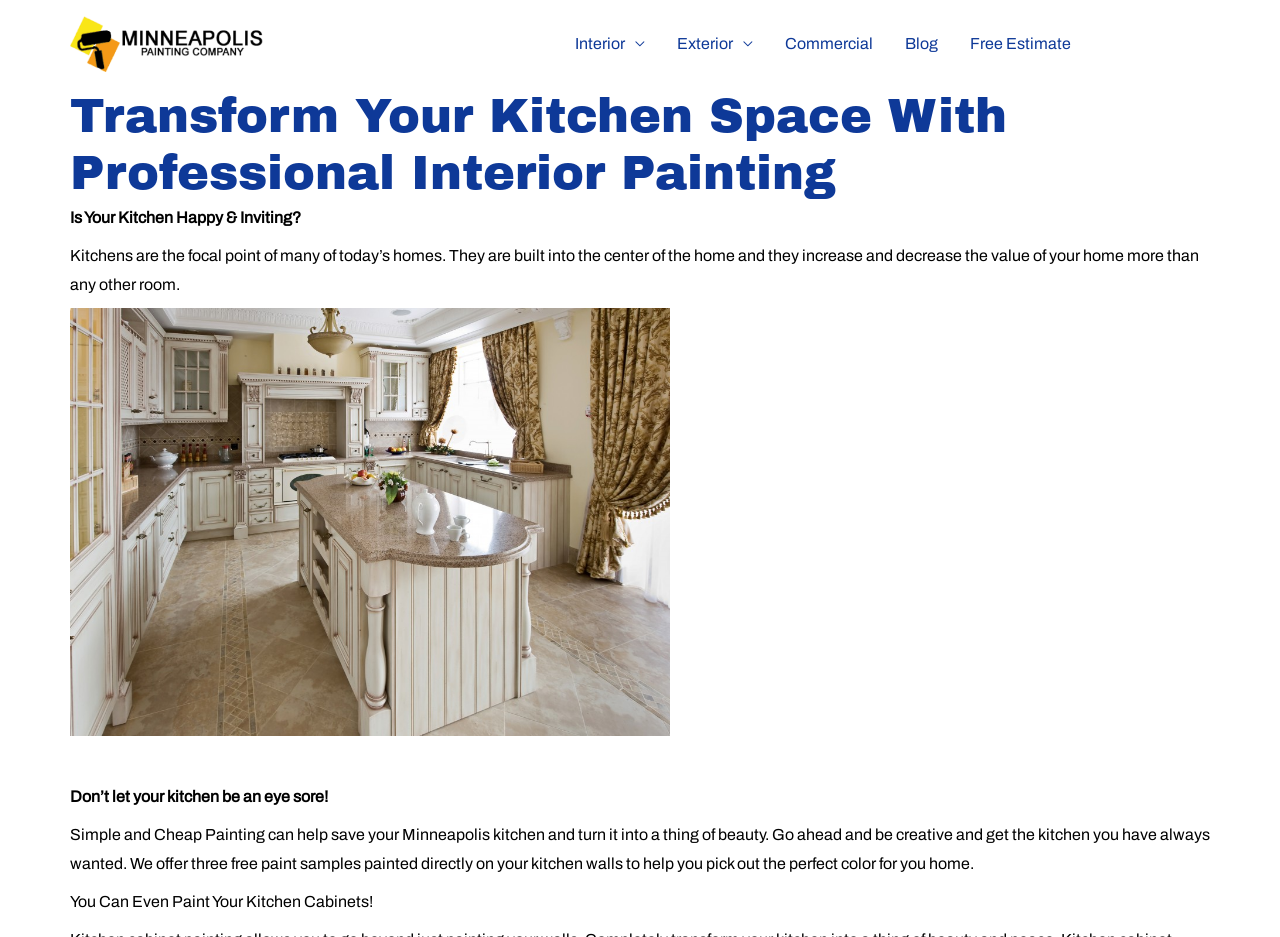What is the role of a kitchen in a home?
Provide a detailed and well-explained answer to the question.

I inferred the answer by analyzing the static text element with the bounding box coordinates [0.055, 0.263, 0.937, 0.313], which mentions that 'Kitchens are the focal point of many of today’s homes'.